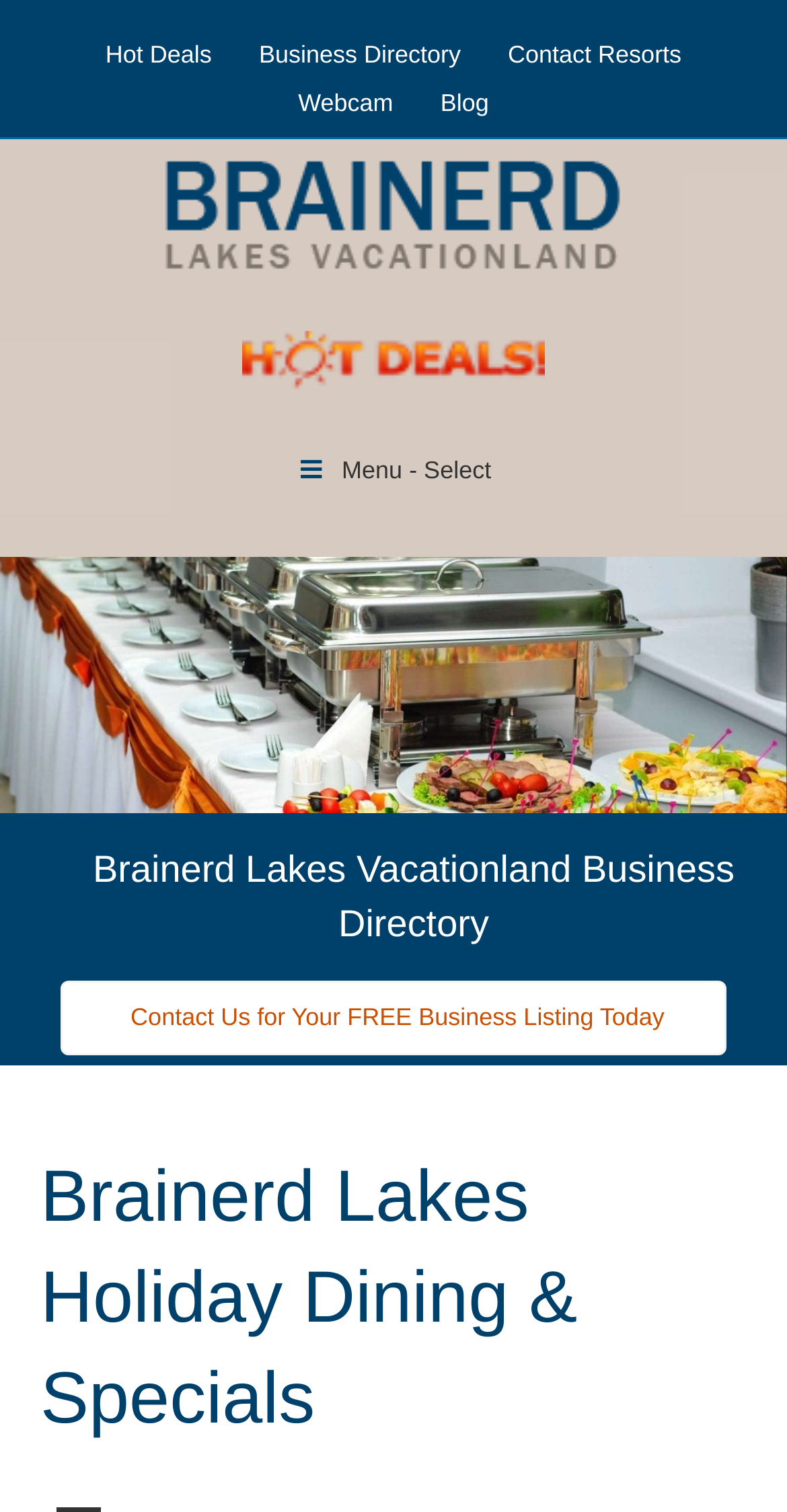Find the bounding box coordinates for the area that must be clicked to perform this action: "Contact Us".

None